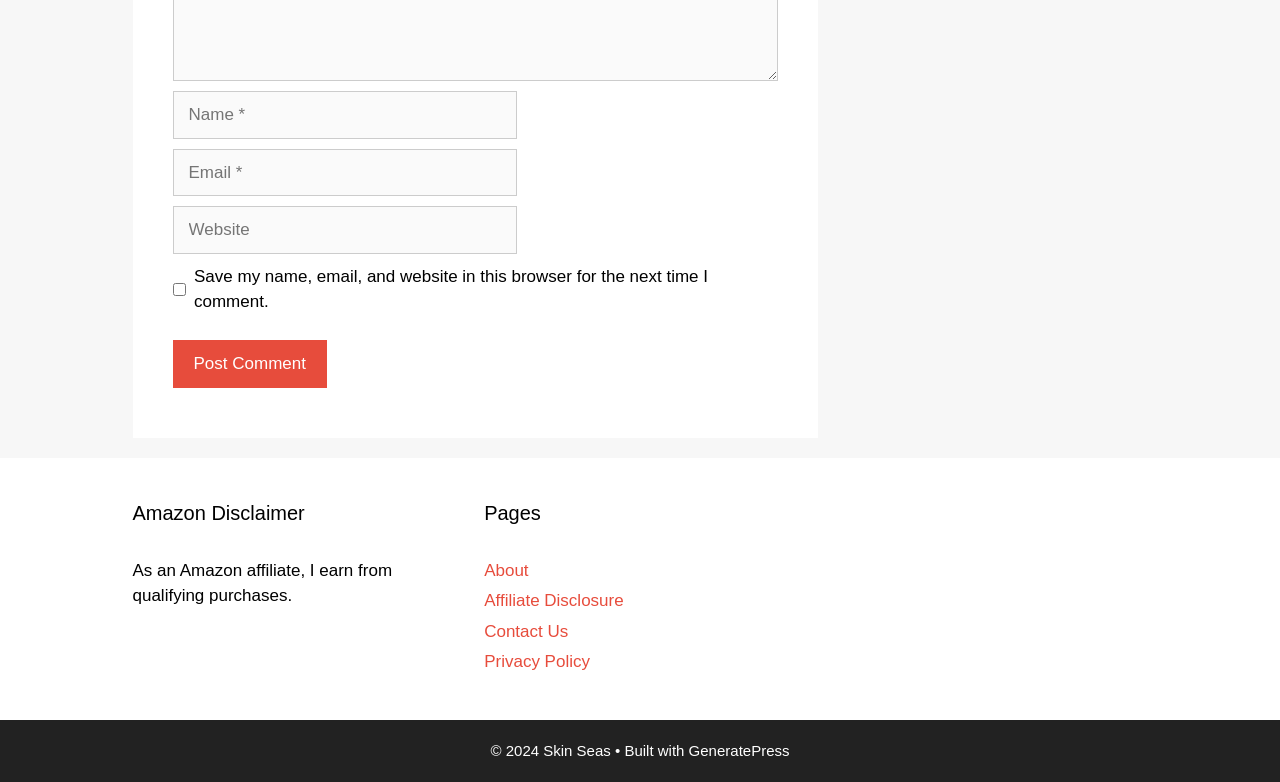Please find the bounding box coordinates of the section that needs to be clicked to achieve this instruction: "Enter your name".

[0.135, 0.117, 0.404, 0.178]